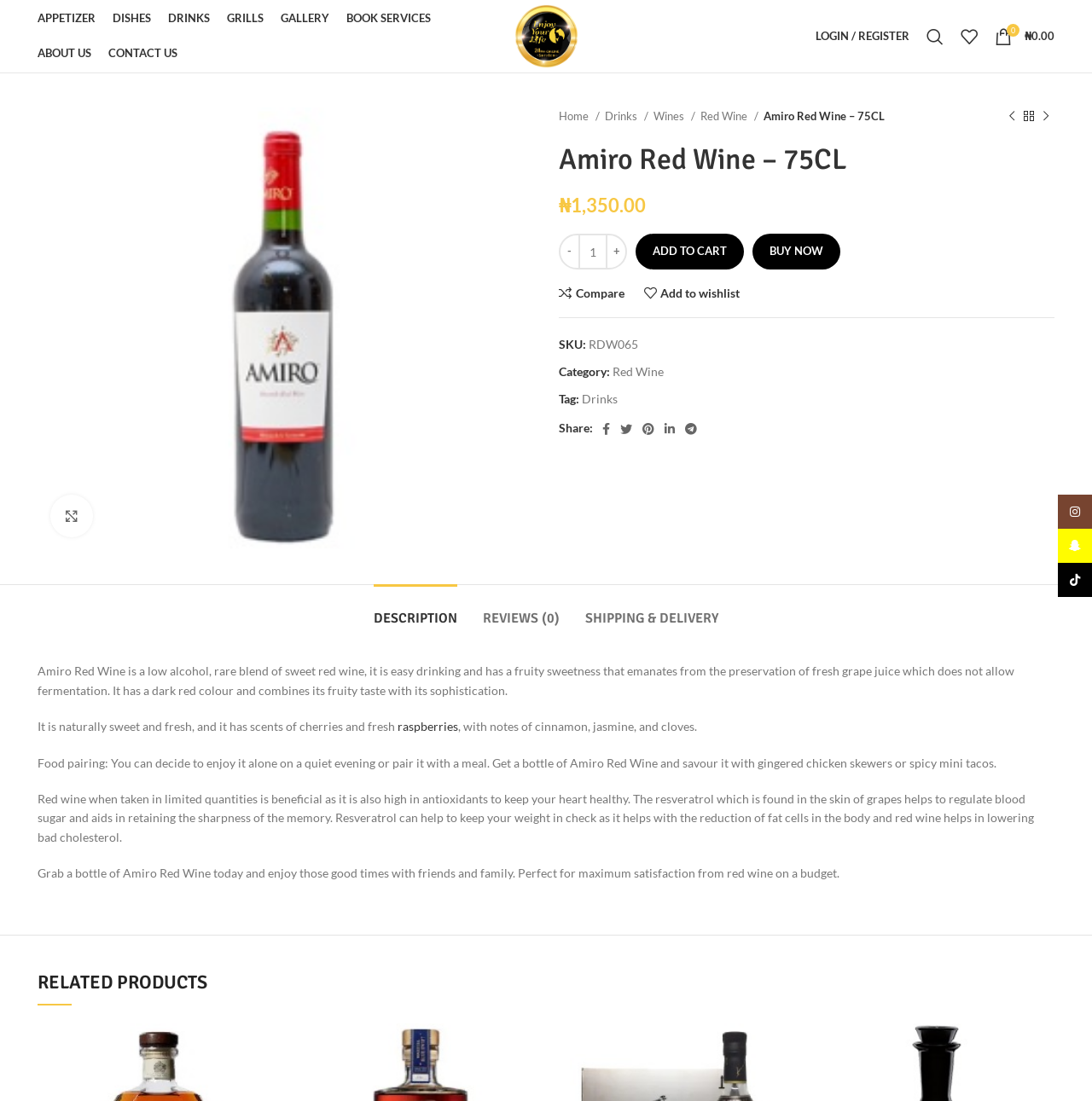Please determine the bounding box coordinates of the section I need to click to accomplish this instruction: "Click on the 'ADD TO CART' button".

[0.582, 0.212, 0.681, 0.245]